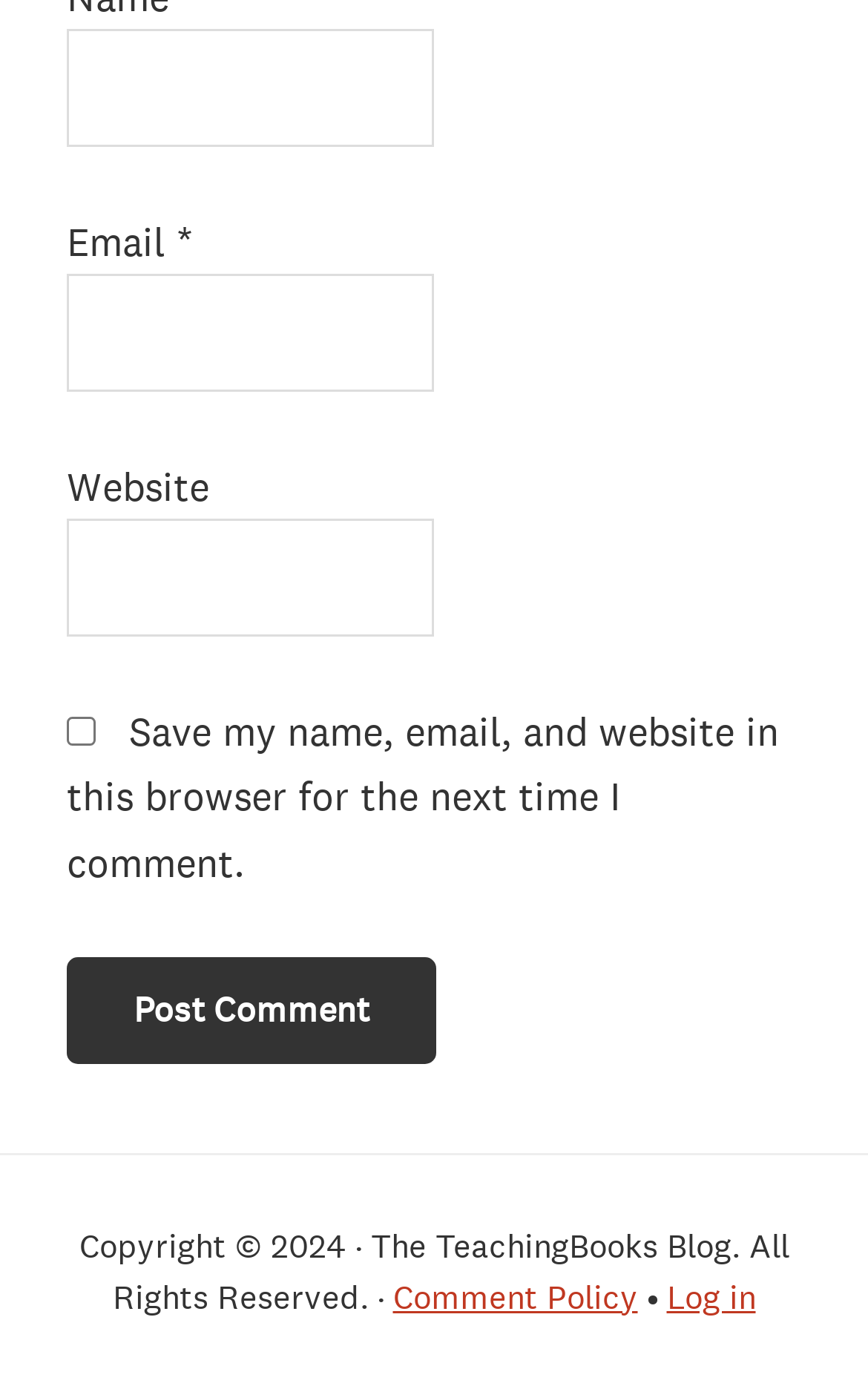What is the required information to post a comment?
Answer the question in a detailed and comprehensive manner.

The webpage has two required textboxes, one labeled 'Name *' and the other labeled 'Email *'. This indicates that the user must provide their name and email to post a comment.